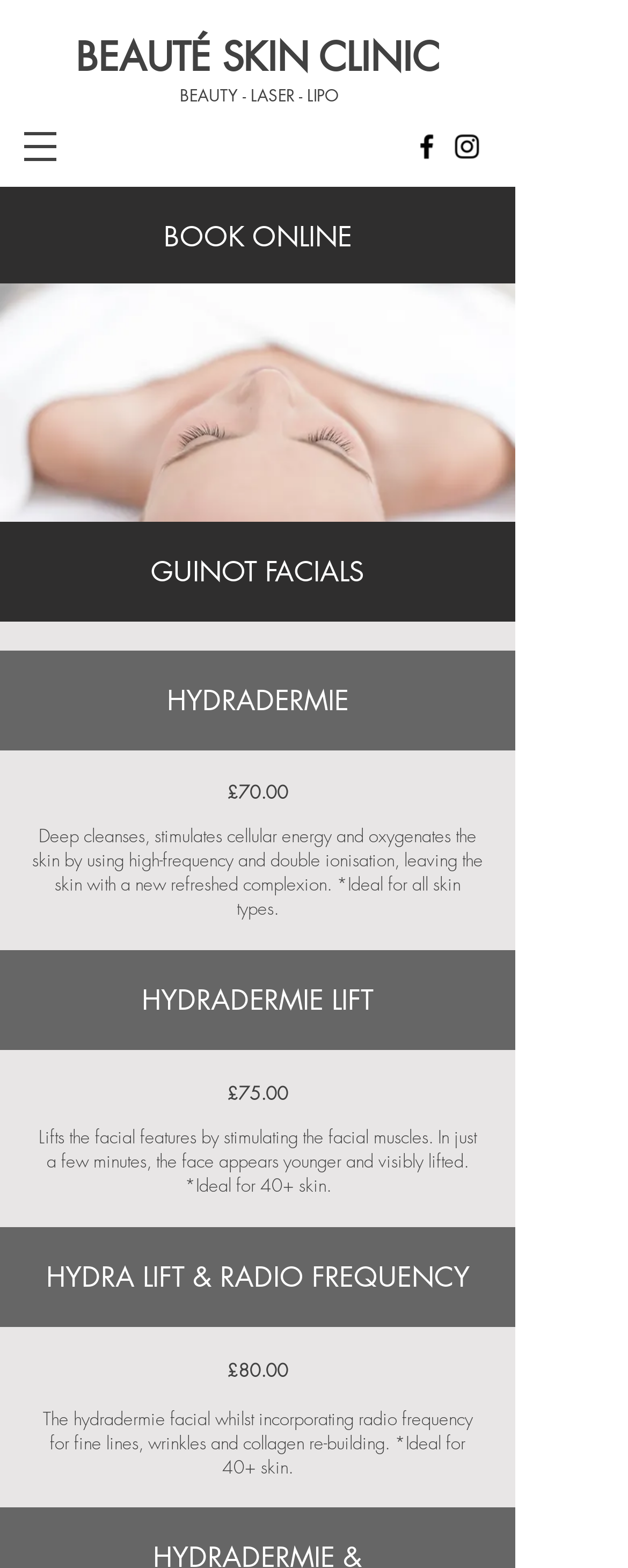What is the price of the Hydradermie facial treatment? From the image, respond with a single word or brief phrase.

£70.00